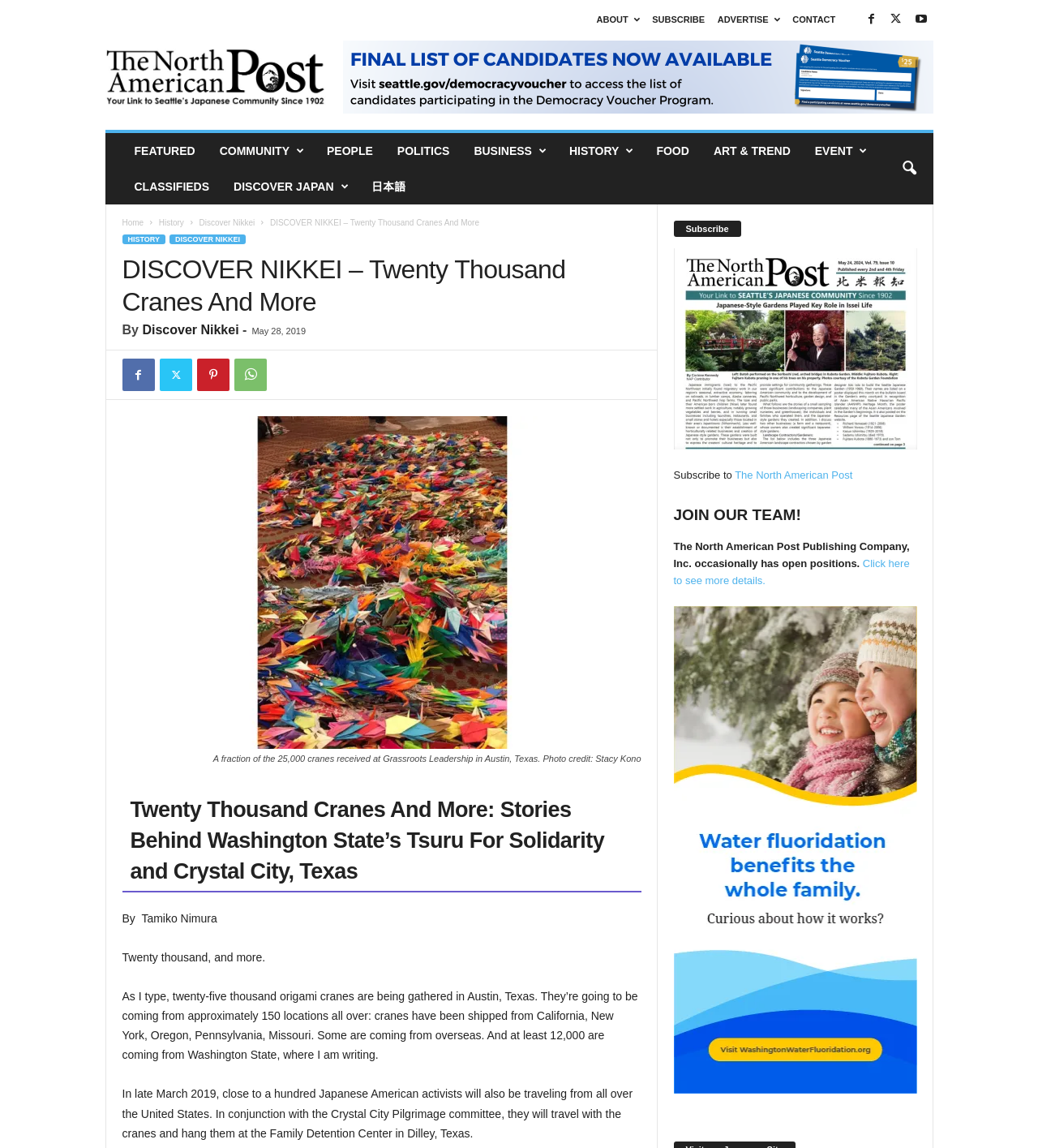Provide the bounding box coordinates of the area you need to click to execute the following instruction: "Click on the search icon".

[0.858, 0.131, 0.893, 0.163]